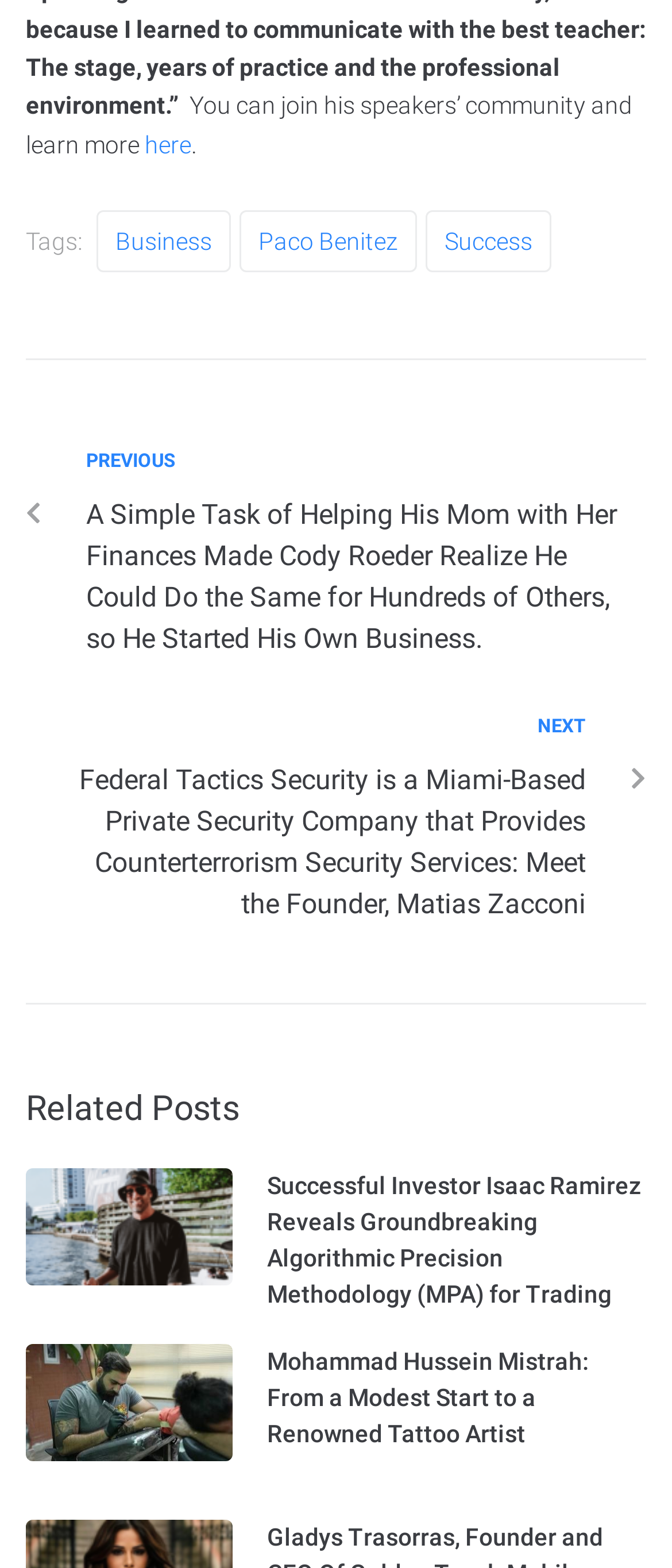Use a single word or phrase to respond to the question:
Who is the founder of Federal Tactics Security?

Matias Zacconi